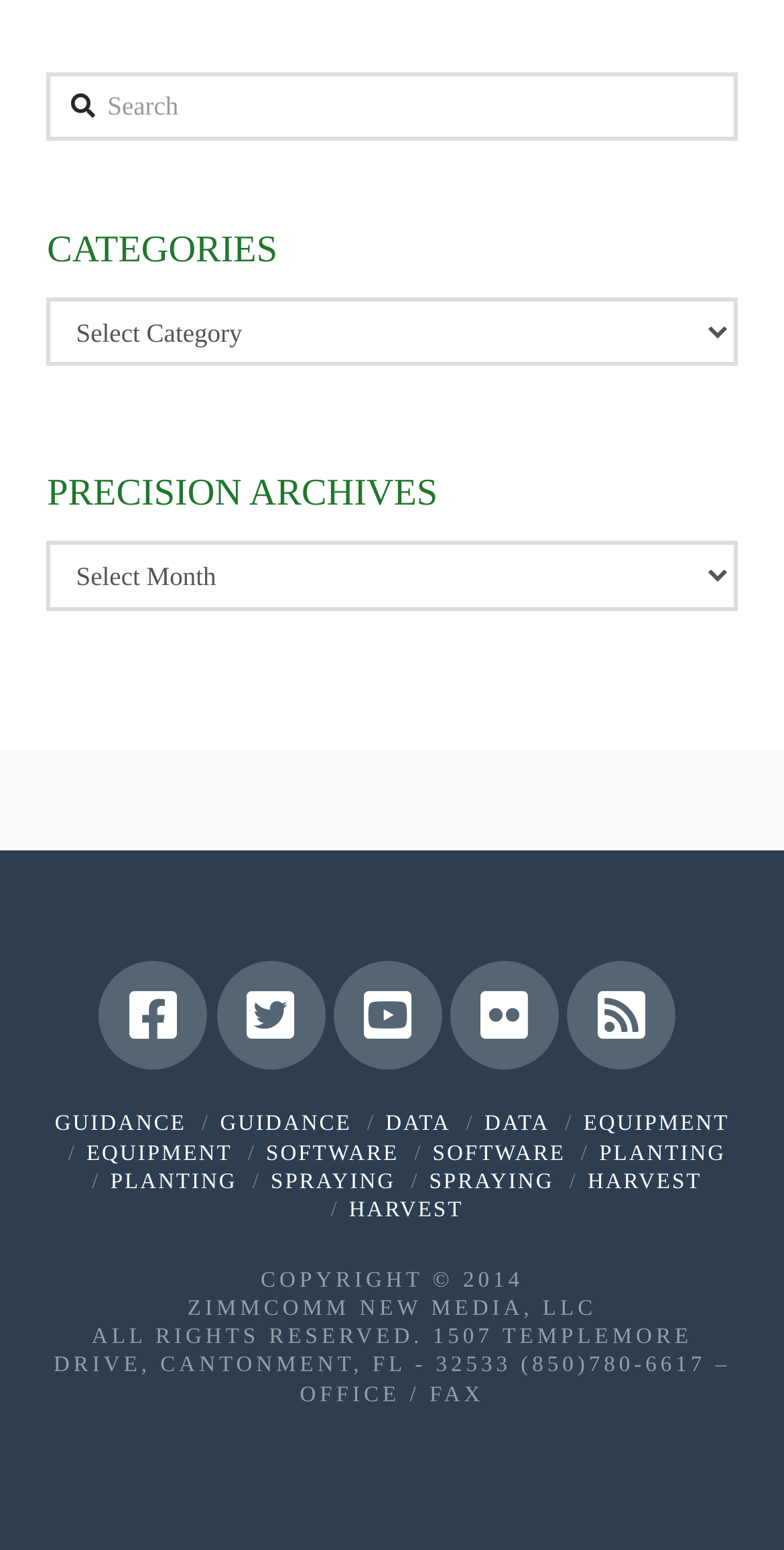Locate the bounding box coordinates of the element you need to click to accomplish the task described by this instruction: "Choose precision archives".

[0.06, 0.349, 0.94, 0.394]